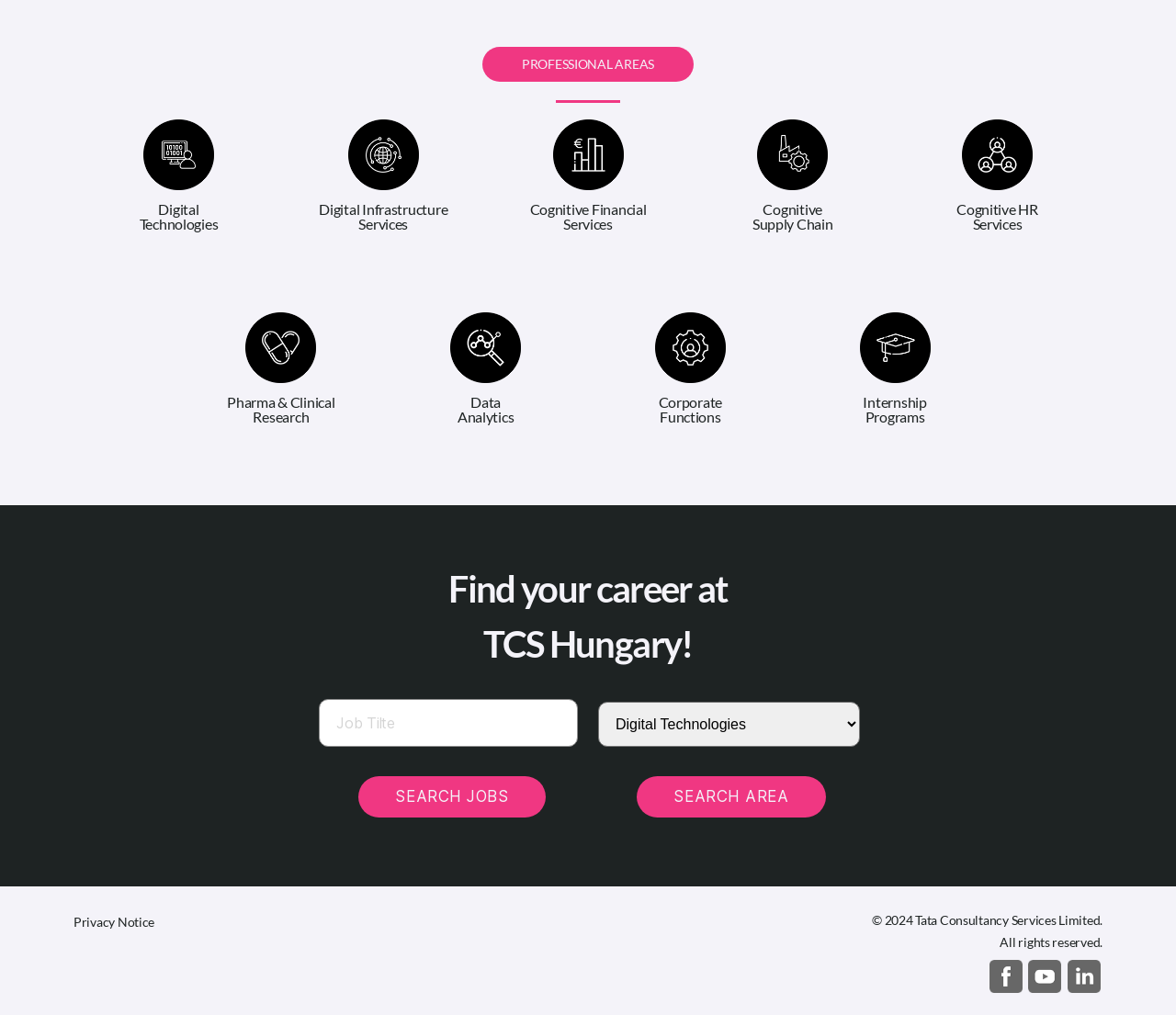Identify the bounding box for the UI element specified in this description: "Using This Site". The coordinates must be four float numbers between 0 and 1, formatted as [left, top, right, bottom].

None